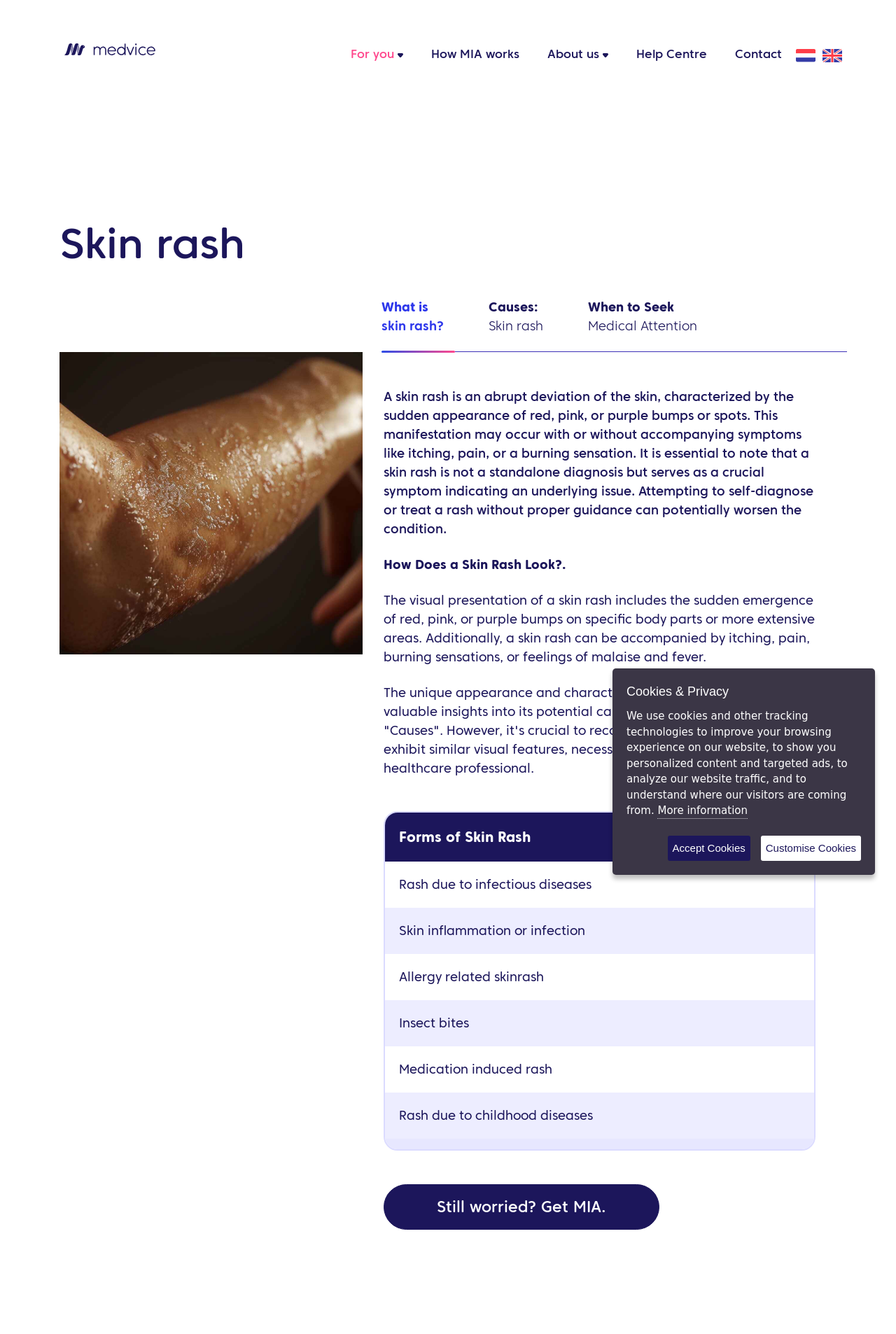What is the visual presentation of a skin rash?
Please provide a comprehensive answer based on the visual information in the image.

According to the webpage, the visual presentation of a skin rash includes the sudden emergence of red, pink, or purple bumps on specific body parts or more extensive areas, which may be accompanied by itching, pain, burning sensations, or feelings of malaise and fever.